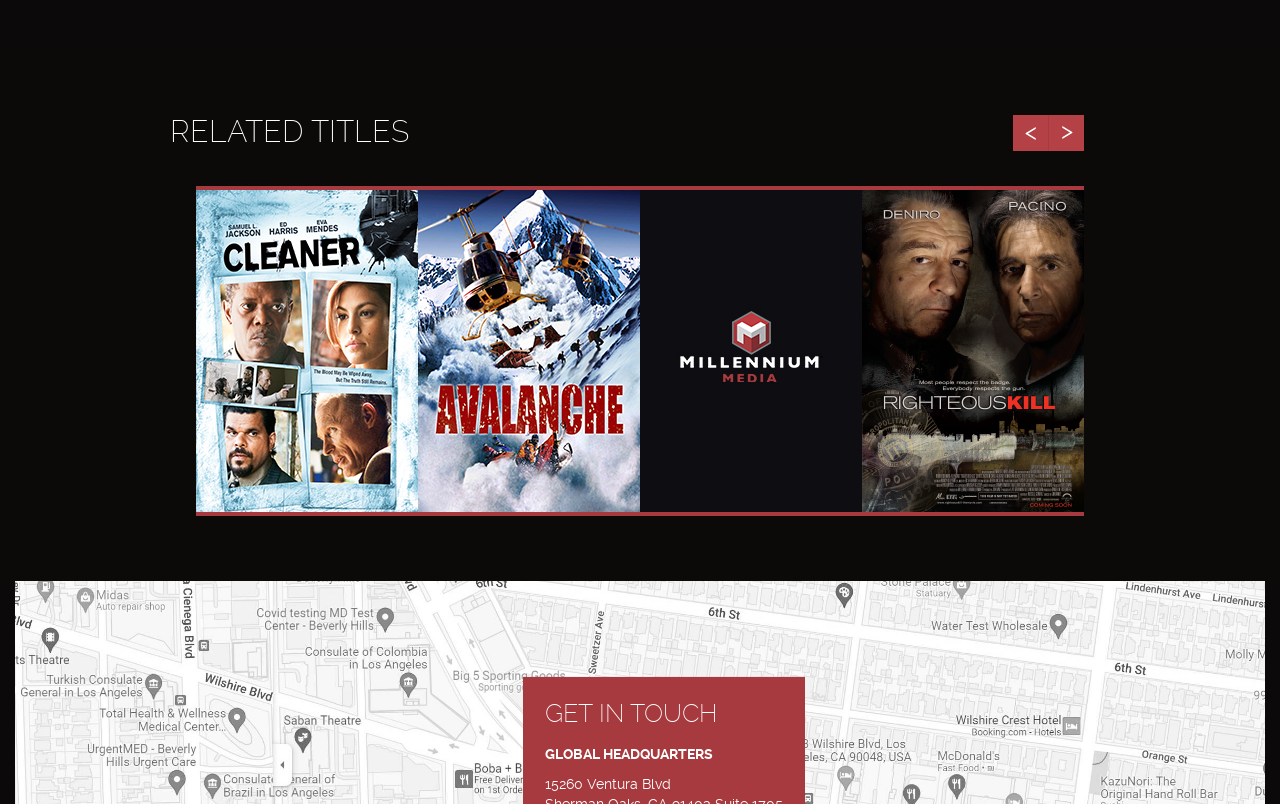Calculate the bounding box coordinates for the UI element based on the following description: "Cleaner". Ensure the coordinates are four float numbers between 0 and 1, i.e., [left, top, right, bottom].

[0.327, 0.237, 0.5, 0.637]